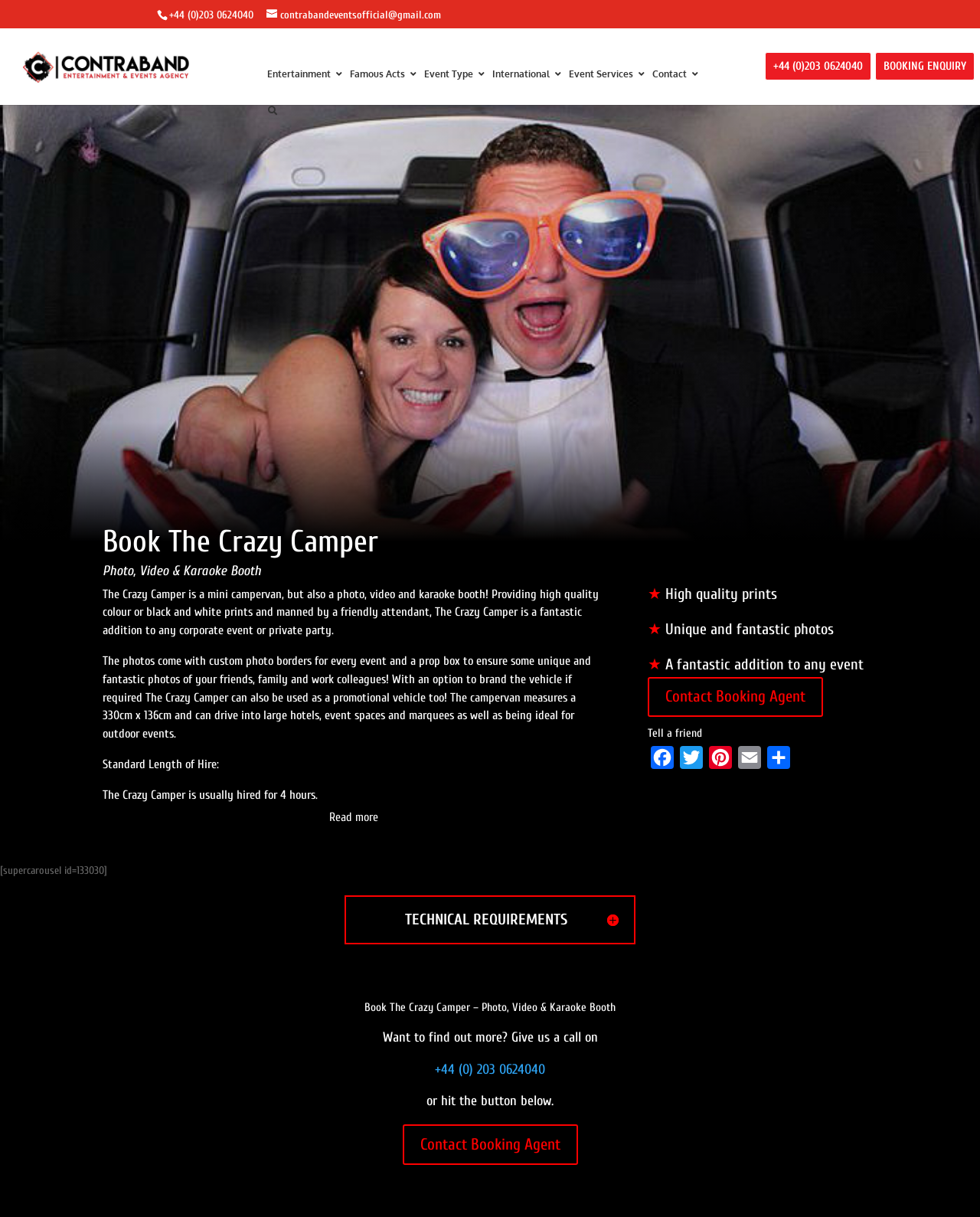Find the bounding box coordinates for the area that should be clicked to accomplish the instruction: "Call the phone number".

[0.173, 0.007, 0.259, 0.017]